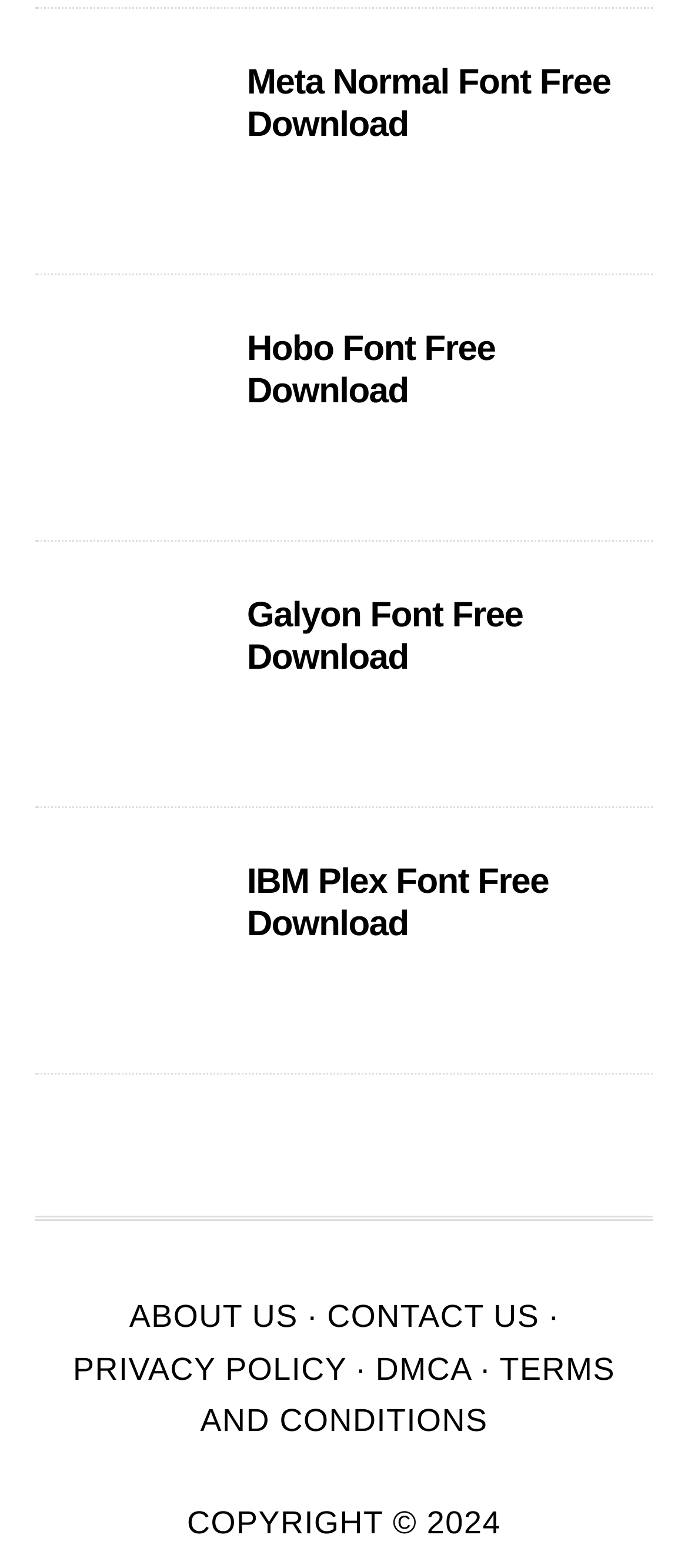Locate the bounding box coordinates of the region to be clicked to comply with the following instruction: "Read about Instrumentation". The coordinates must be four float numbers between 0 and 1, in the form [left, top, right, bottom].

None